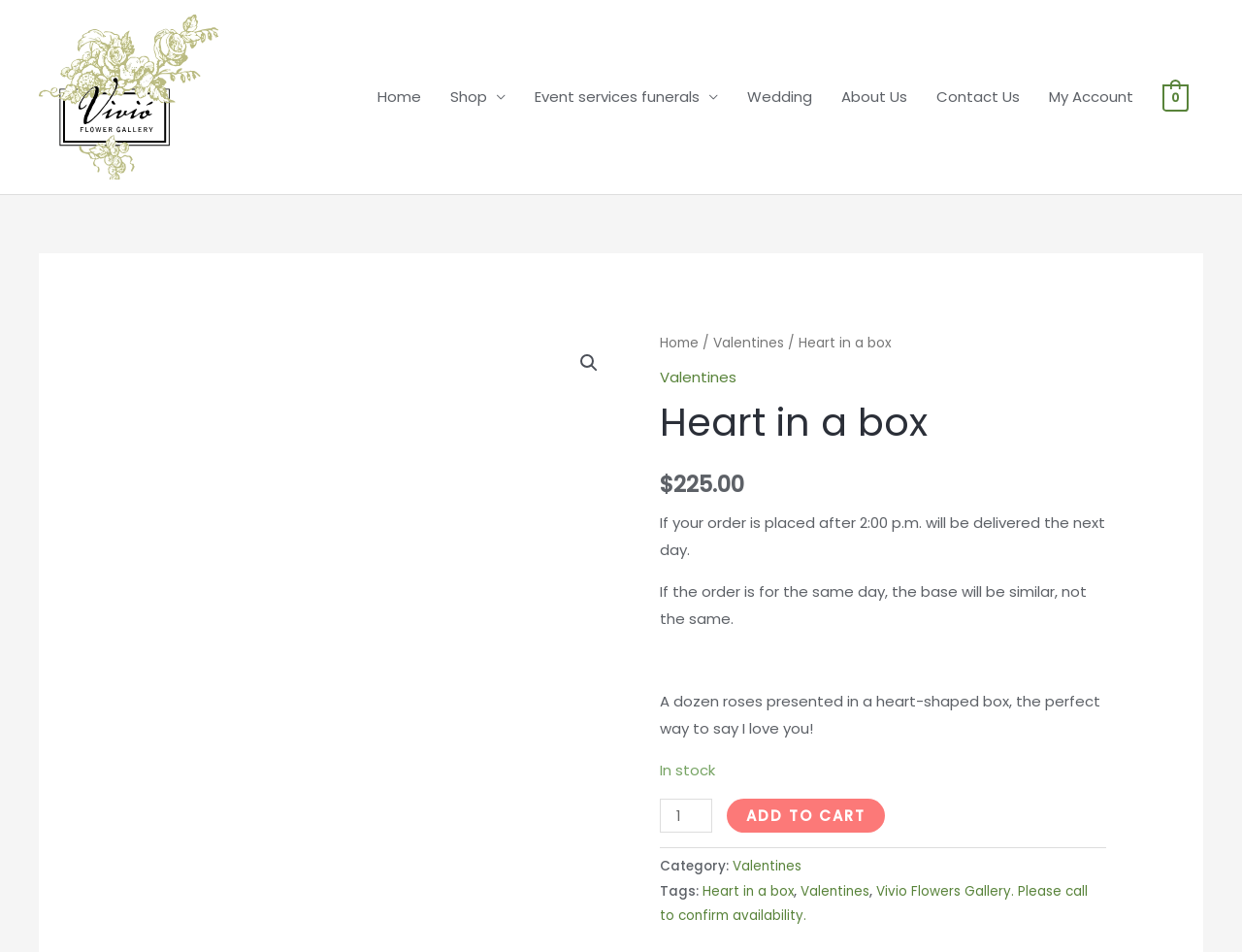Using the details from the image, please elaborate on the following question: What happens if the order is placed after 2:00 p.m.?

I found what happens if the order is placed after 2:00 p.m. by looking at the static text element that describes the delivery policy. The text states that 'If your order is placed after 2:00 p.m. will be delivered the next day.', indicating that orders placed after 2:00 p.m. will be delivered the next day.